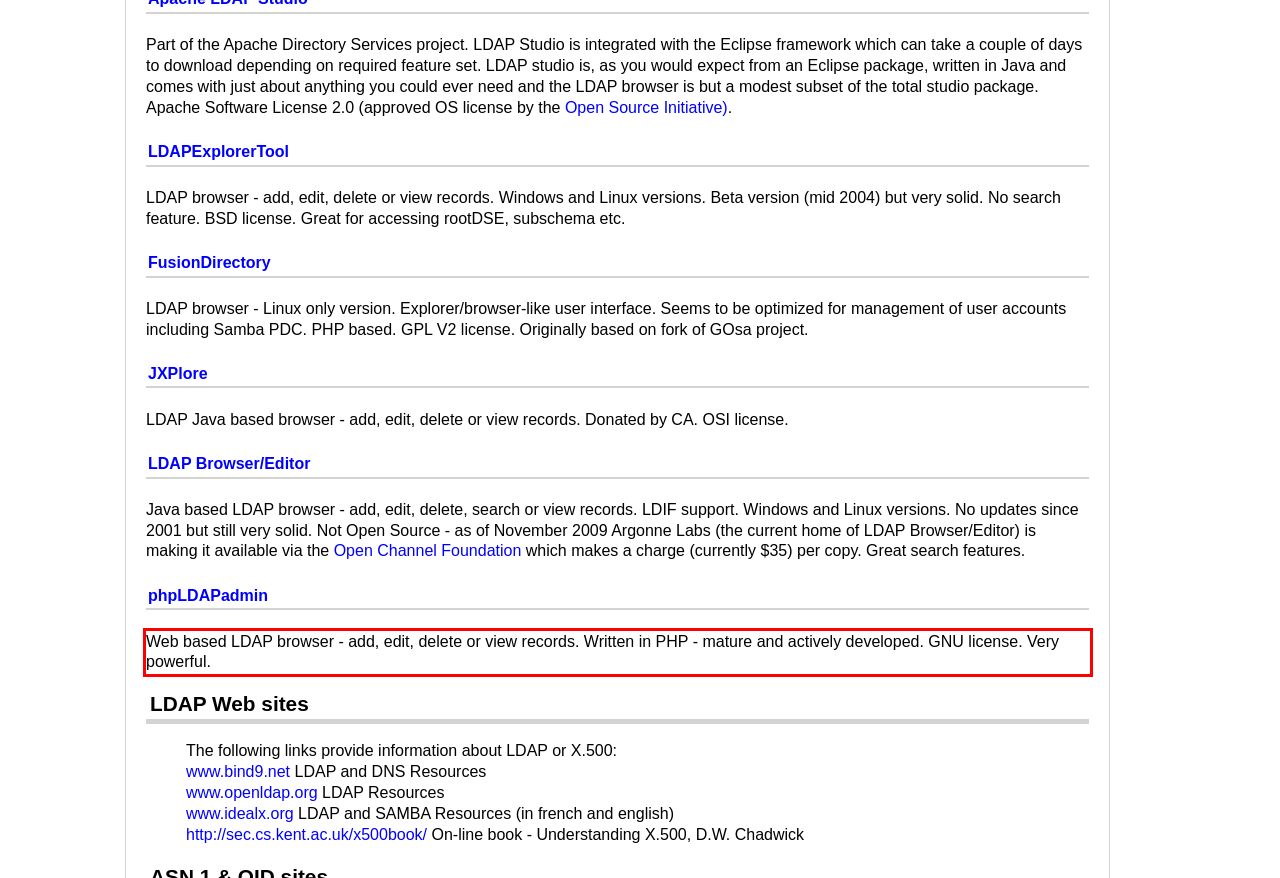Review the screenshot of the webpage and recognize the text inside the red rectangle bounding box. Provide the extracted text content.

Web based LDAP browser - add, edit, delete or view records. Written in PHP - mature and actively developed. GNU license. Very powerful.